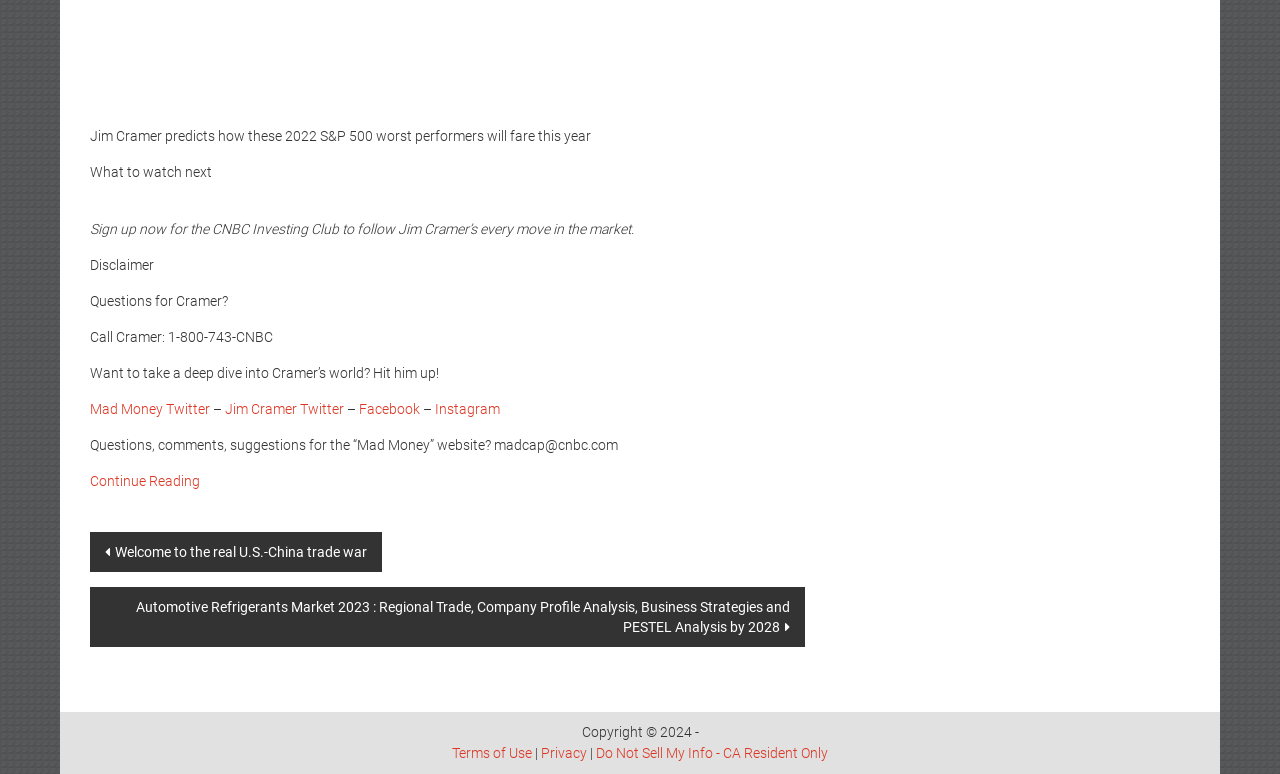What is the email address for 'Mad Money' website questions?
Refer to the image and provide a one-word or short phrase answer.

madcap@cnbc.com